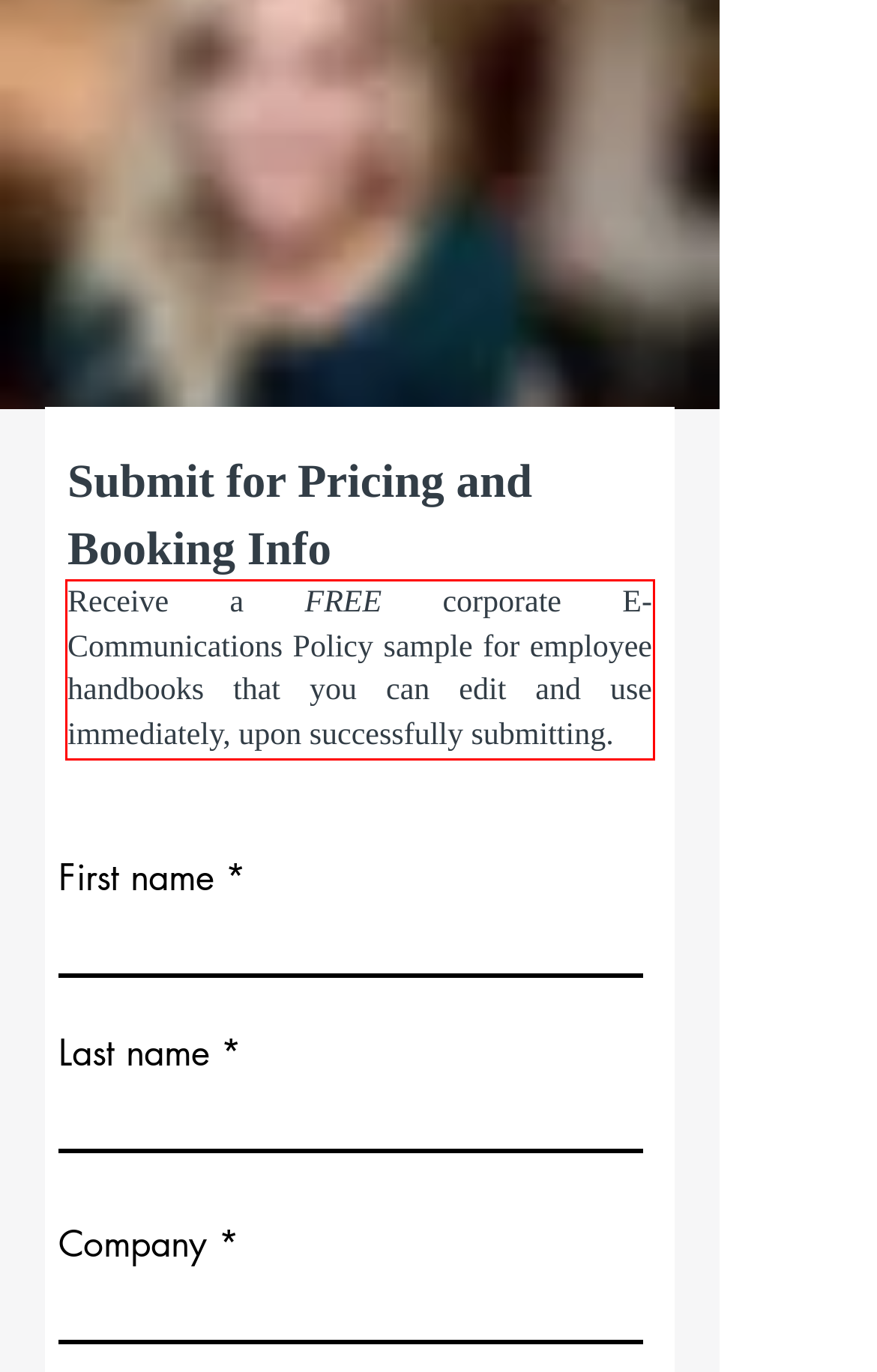You are provided with a webpage screenshot that includes a red rectangle bounding box. Extract the text content from within the bounding box using OCR.

Receive a FREE corporate E-Communications Policy sample for employee handbooks that you can edit and use immediately, upon successfully submitting.